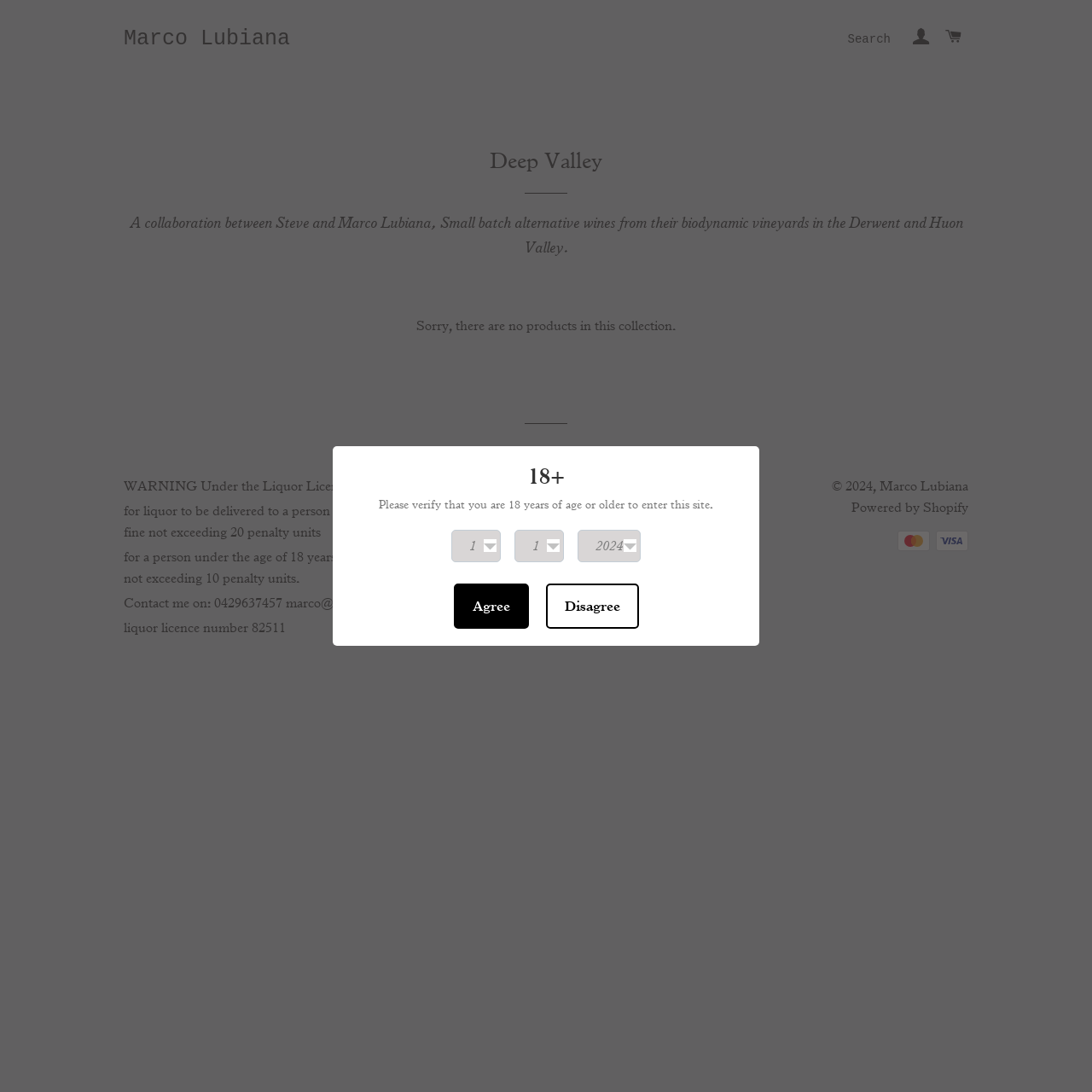Provide the bounding box coordinates of the HTML element described by the text: "Agree". The coordinates should be in the format [left, top, right, bottom] with values between 0 and 1.

[0.415, 0.534, 0.484, 0.576]